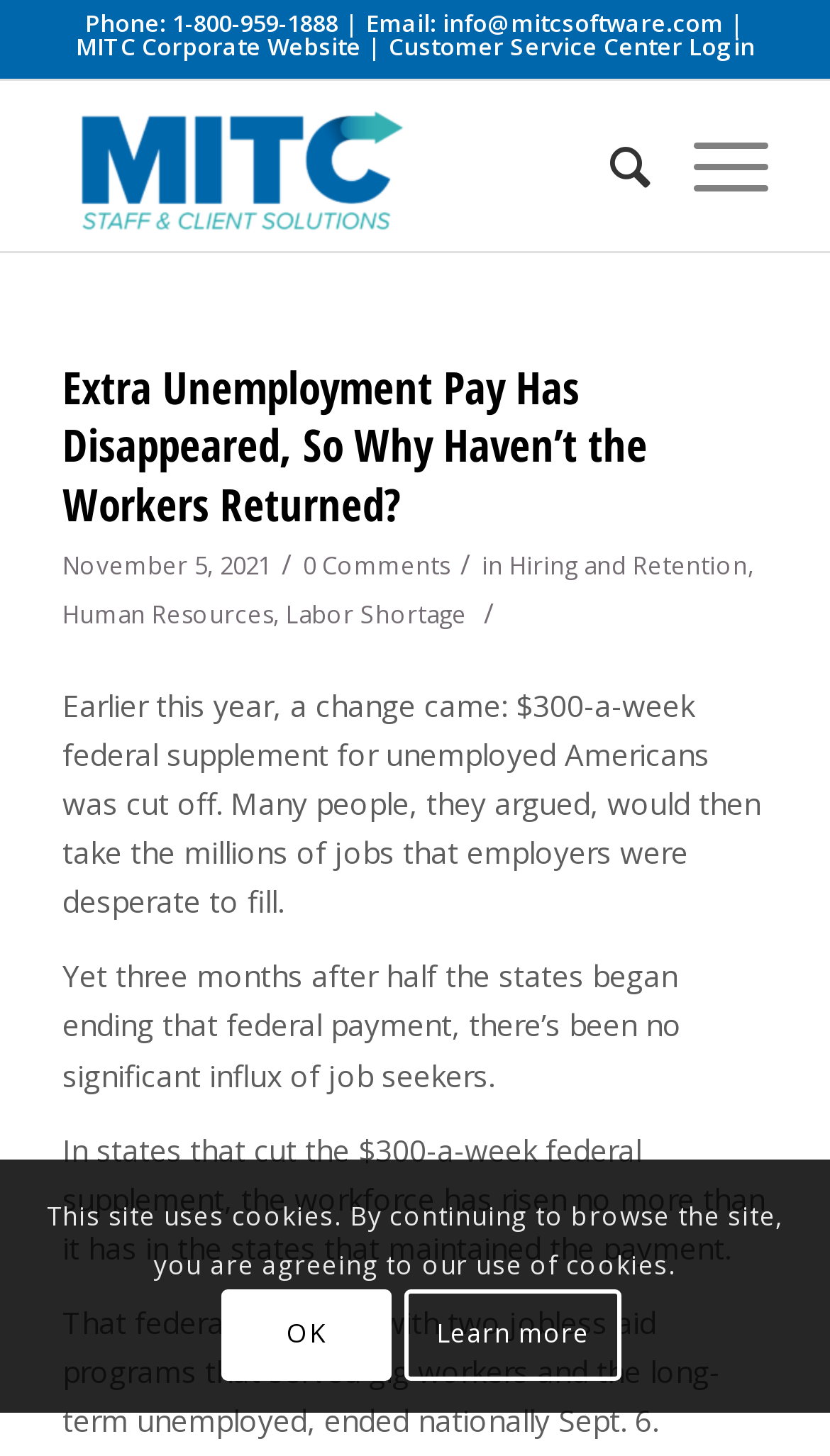Answer the question briefly using a single word or phrase: 
When was the article published?

November 5, 2021